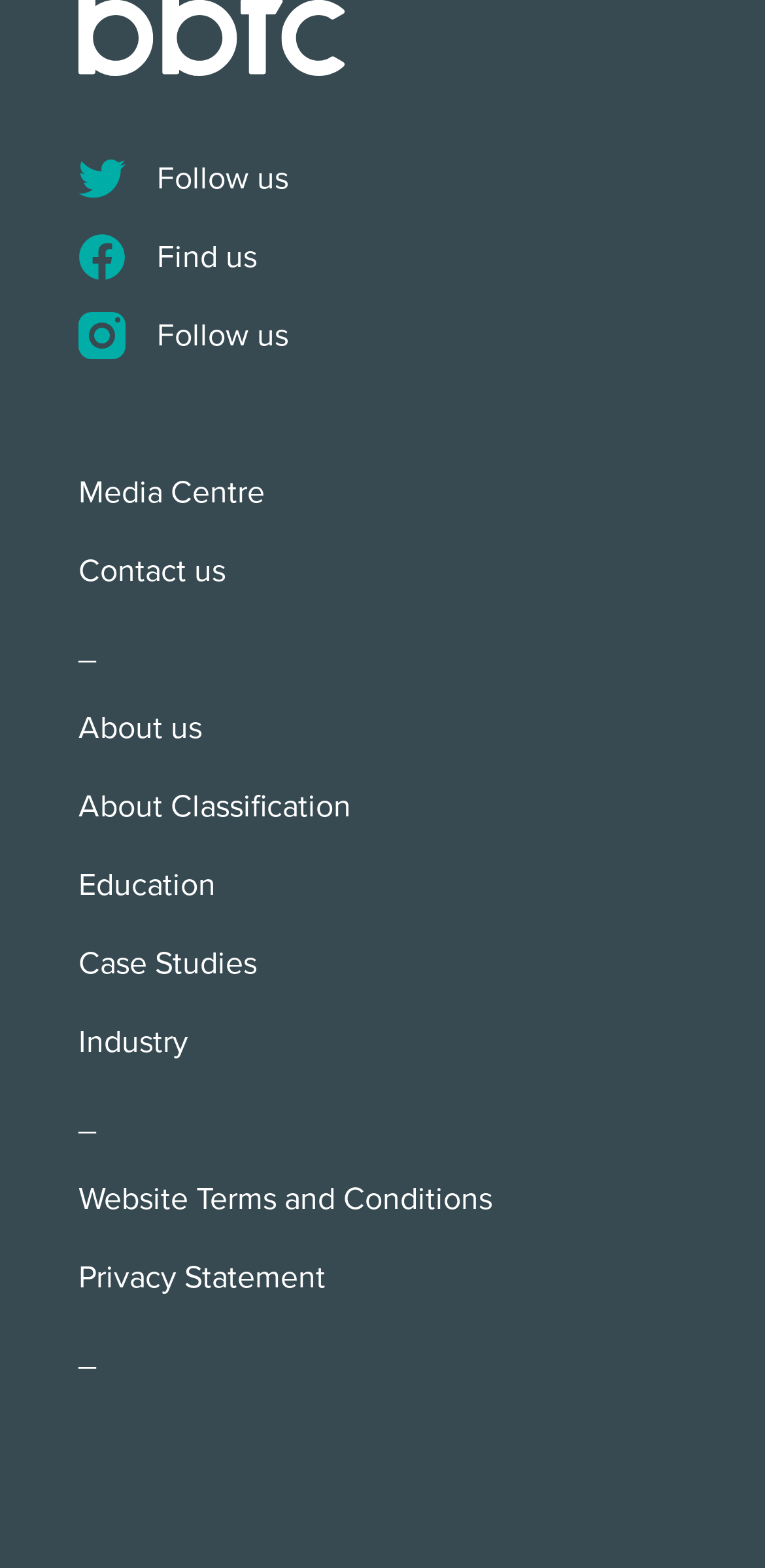What is the first link in the list?
Please provide a comprehensive answer based on the information in the image.

I looked at the list of links and found that the first one is 'bbfc logo' which is located at the top of the list.